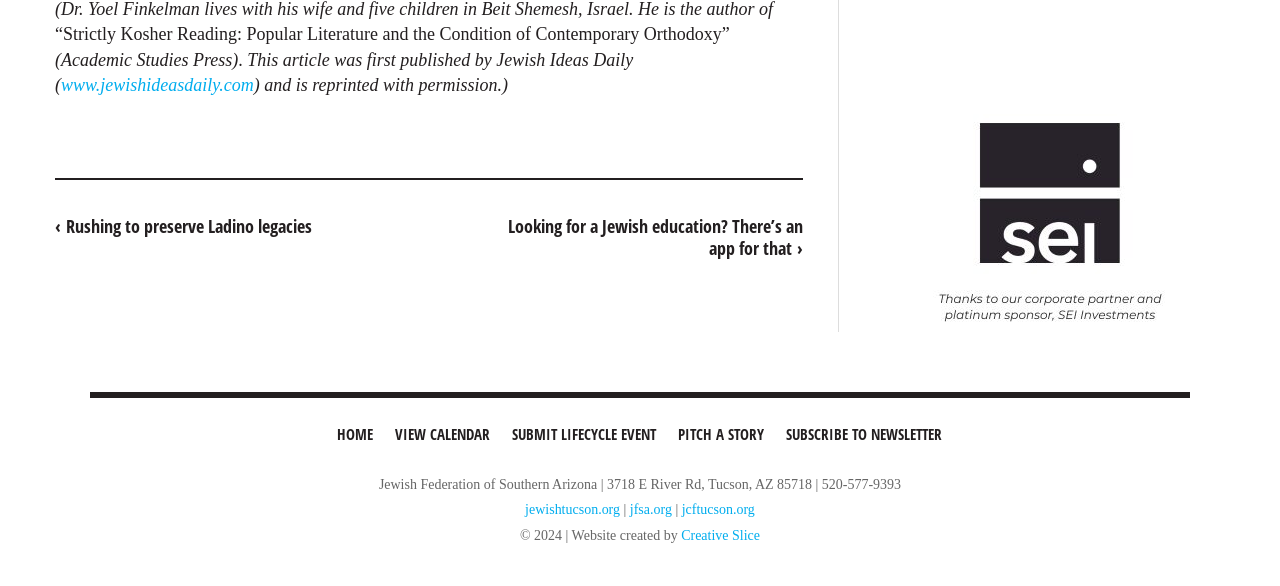Locate the UI element that matches the description Submit Lifecycle Event in the webpage screenshot. Return the bounding box coordinates in the format (top-left x, top-left y, bottom-right x, bottom-right y), with values ranging from 0 to 1.

[0.393, 0.705, 0.52, 0.779]